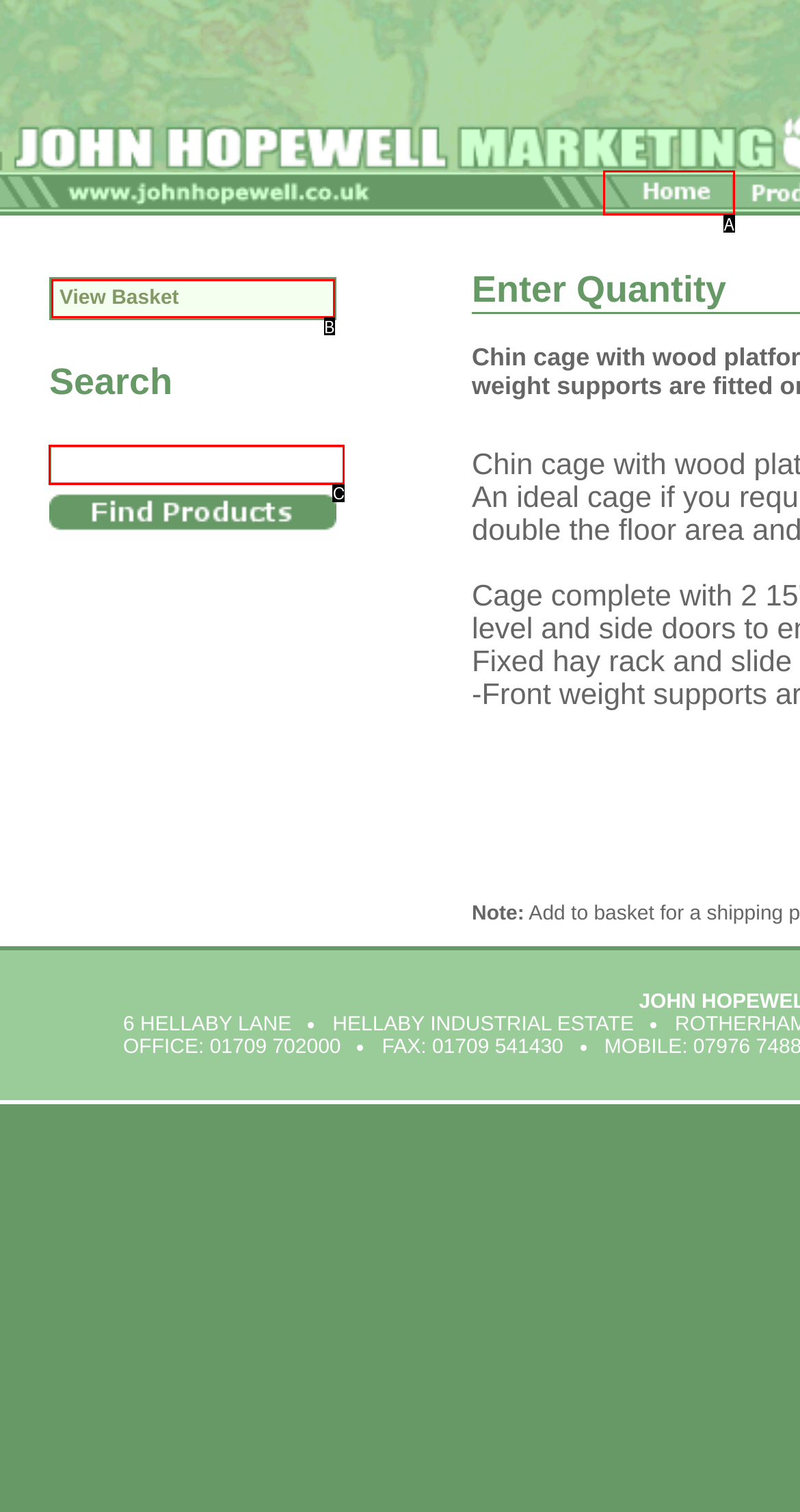Pinpoint the HTML element that fits the description: View Basket
Answer by providing the letter of the correct option.

B